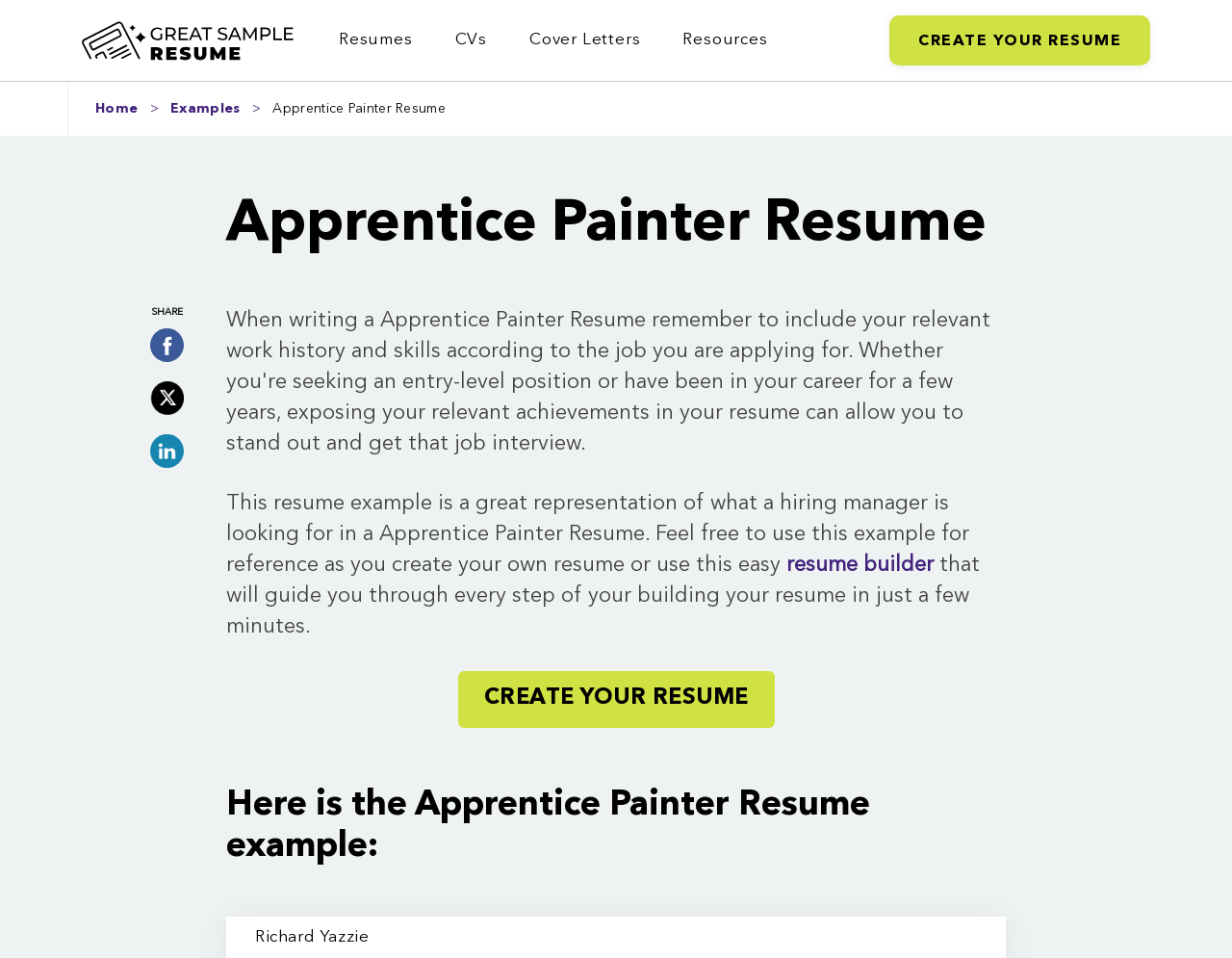Please find and report the bounding box coordinates of the element to click in order to perform the following action: "Click on 'resume builder'". The coordinates should be expressed as four float numbers between 0 and 1, in the format [left, top, right, bottom].

[0.638, 0.579, 0.758, 0.601]